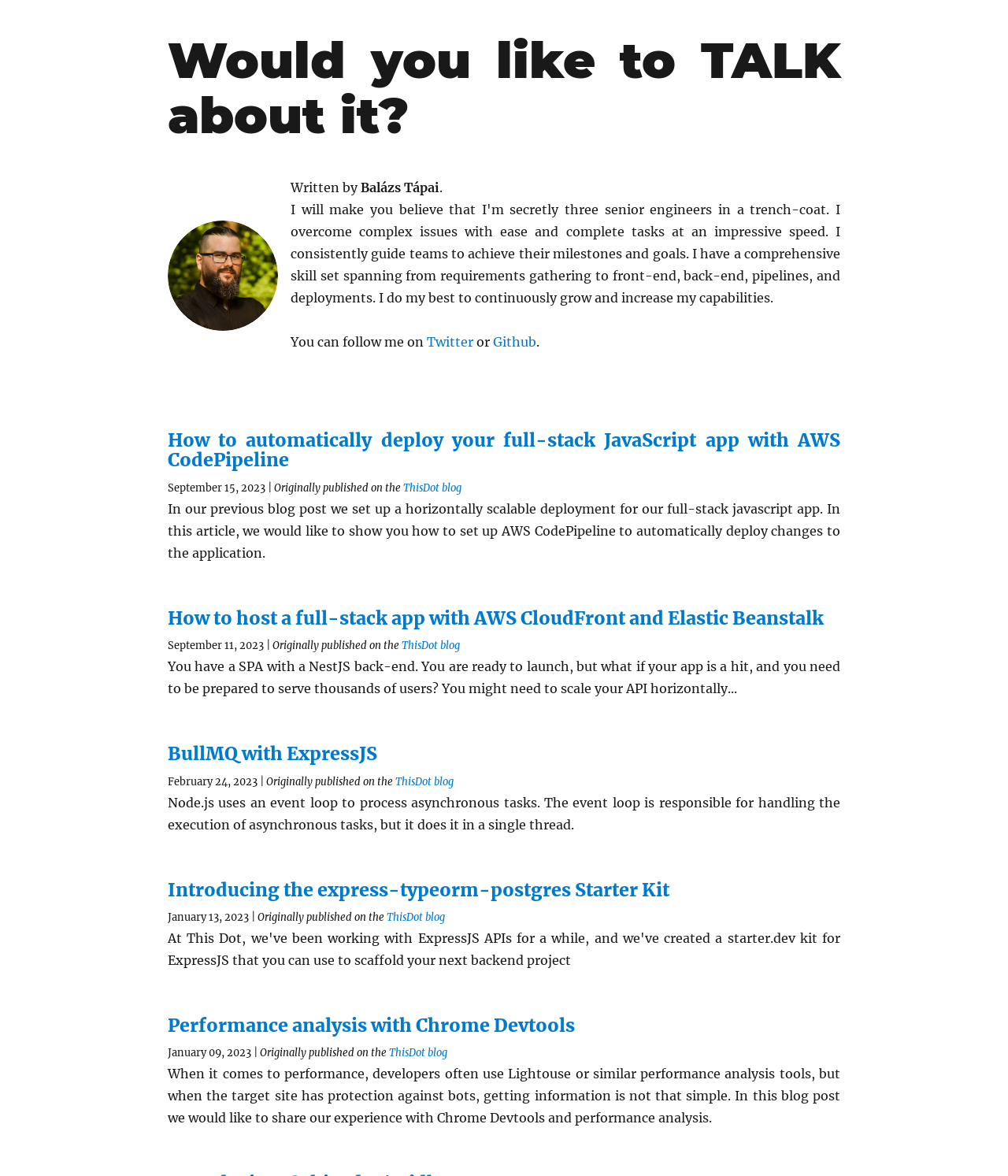What is the date of the second article?
From the details in the image, provide a complete and detailed answer to the question.

The second article has a date mentioned as 'September 11, 2023' which is the date of publication of the article.